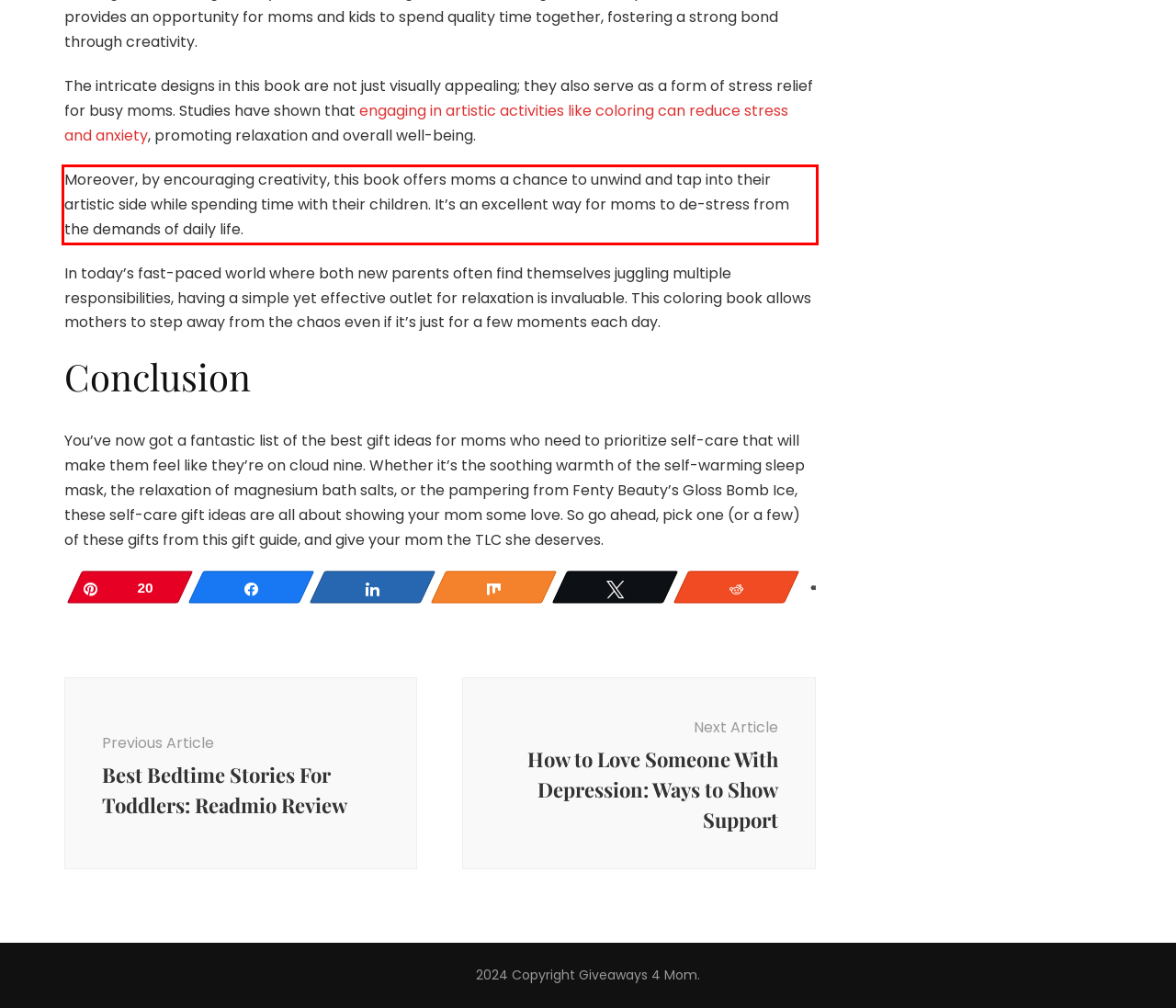Review the webpage screenshot provided, and perform OCR to extract the text from the red bounding box.

Moreover, by encouraging creativity, this book offers moms a chance to unwind and tap into their artistic side while spending time with their children. It’s an excellent way for moms to de-stress from the demands of daily life.